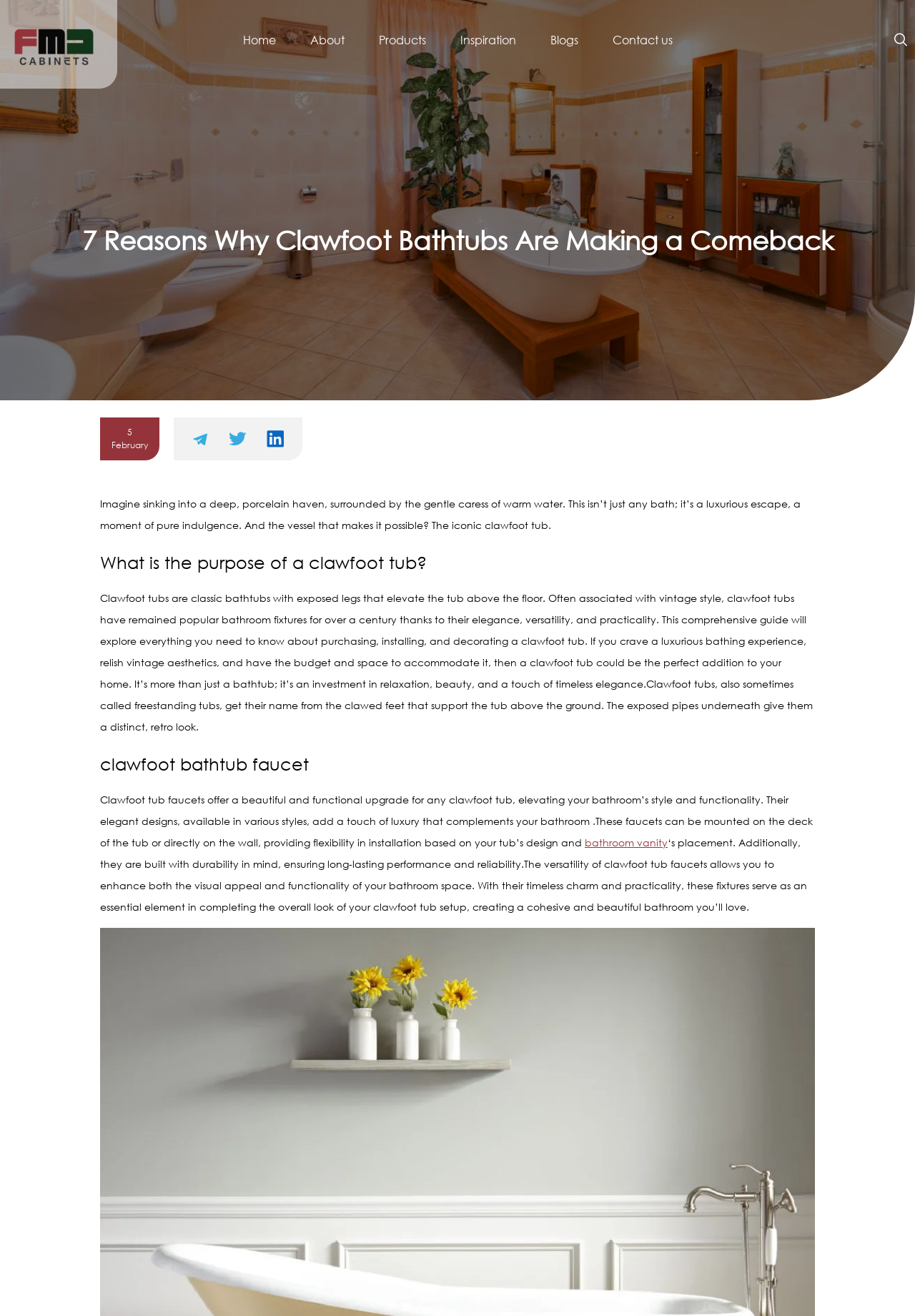Specify the bounding box coordinates of the area to click in order to execute this command: 'Click on FMD Cabinets'. The coordinates should consist of four float numbers ranging from 0 to 1, and should be formatted as [left, top, right, bottom].

[0.006, 0.017, 0.265, 0.056]